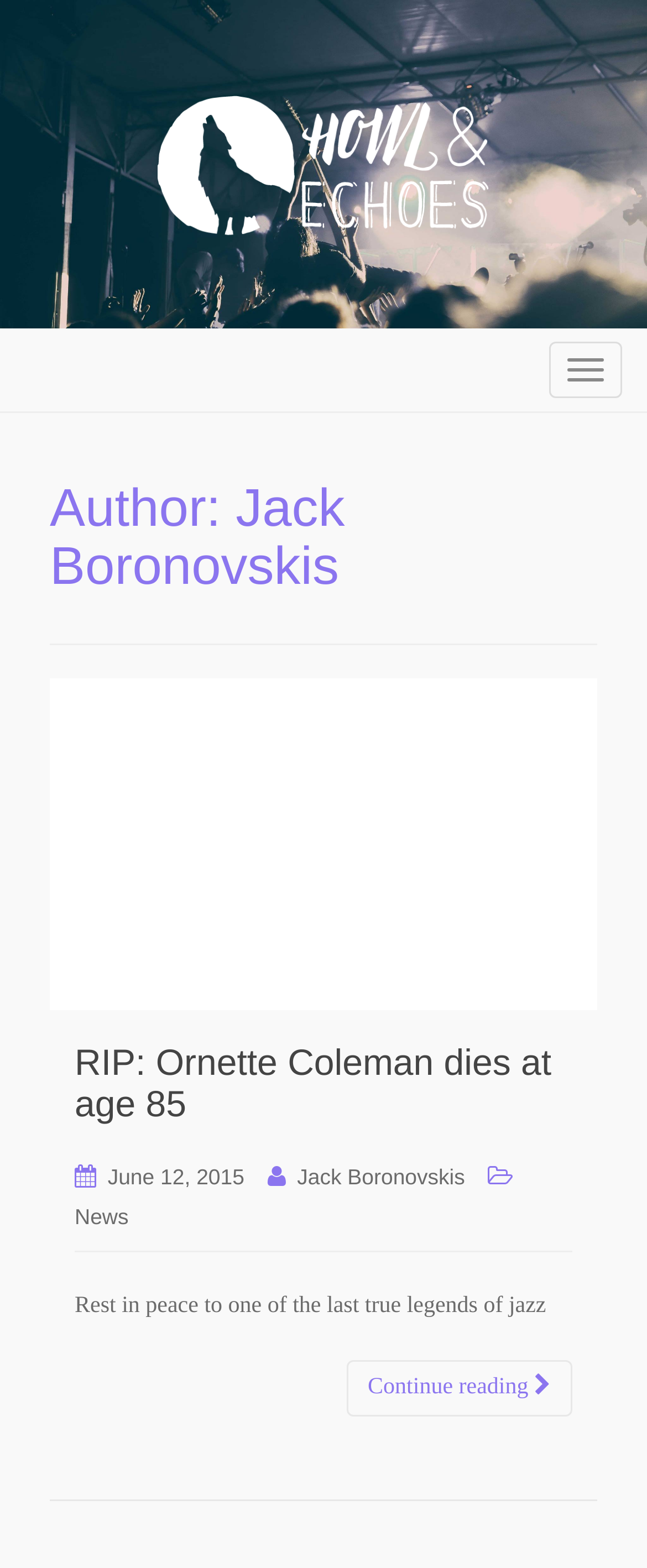Locate the bounding box coordinates of the clickable element to fulfill the following instruction: "Continue reading the article". Provide the coordinates as four float numbers between 0 and 1 in the format [left, top, right, bottom].

[0.535, 0.868, 0.885, 0.904]